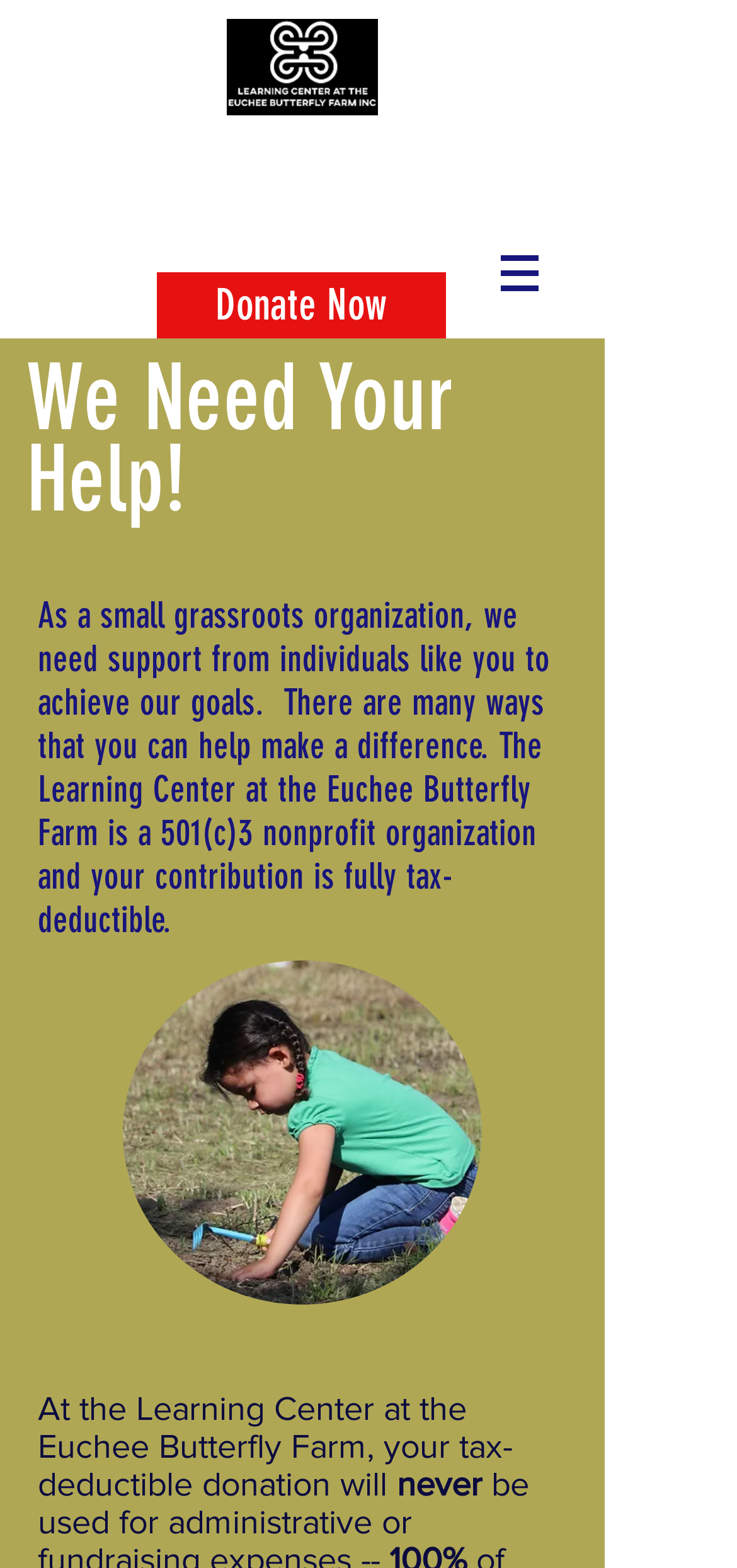Craft a detailed narrative of the webpage's structure and content.

The webpage is about the EBF Learning Center and how one can help. At the top left, there is a navigation menu labeled "Site" with a button that has a popup menu. Next to it, there is an image of the LCEBF logo. 

Below the navigation menu, there is a prominent call-to-action button "Donate Now" on the left side of the page. To the right of the button, there is a heading "We Need Your Help!" followed by a paragraph of text explaining the importance of donations to the Learning Center at the Euchee Butterfly Farm, a 501(c)3 nonprofit organization. 

Further down, there is a heading "DONATE" in a larger font size, followed by another paragraph of text detailing how donations can make a difference. There is also a smaller text "never" placed below the heading. 

On the right side of the page, there is an image, likely a photo, with the filename "IMG_2194.JPG". It is positioned below the "Donate Now" button and the accompanying text.